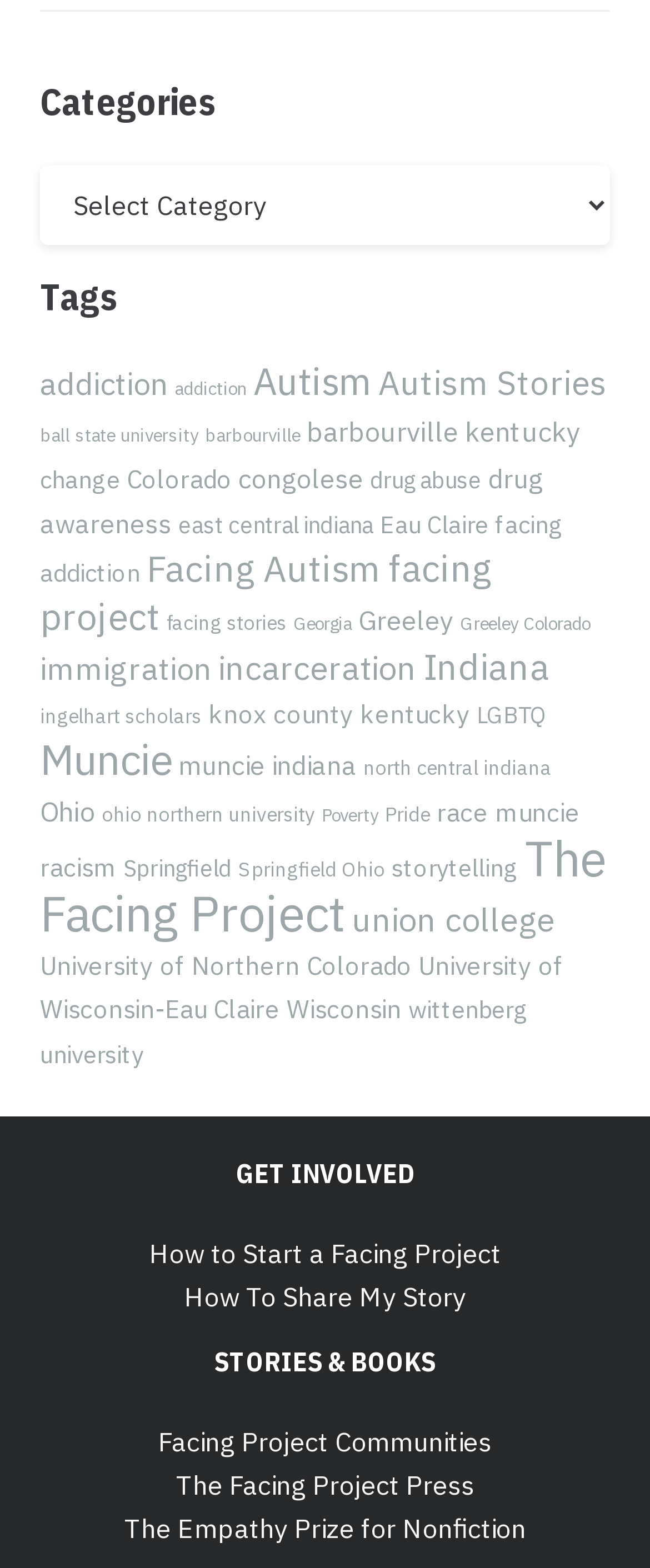Please mark the bounding box coordinates of the area that should be clicked to carry out the instruction: "Explore Facing Project Communities".

[0.244, 0.908, 0.756, 0.929]